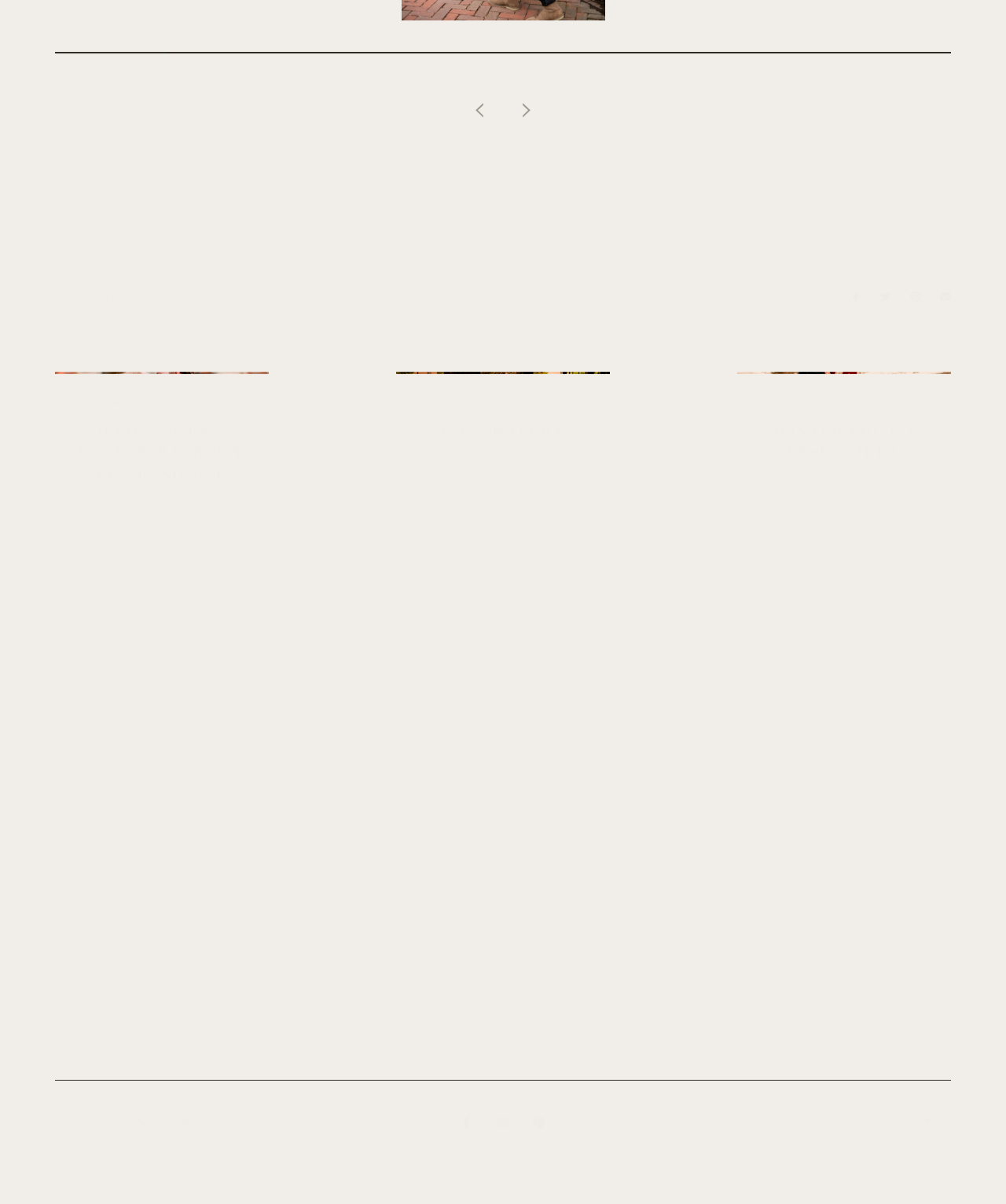Pinpoint the bounding box coordinates for the area that should be clicked to perform the following instruction: "Check out 'BOSTON COUPLE PHOTOGRAPHER'".

[0.066, 0.602, 0.257, 0.622]